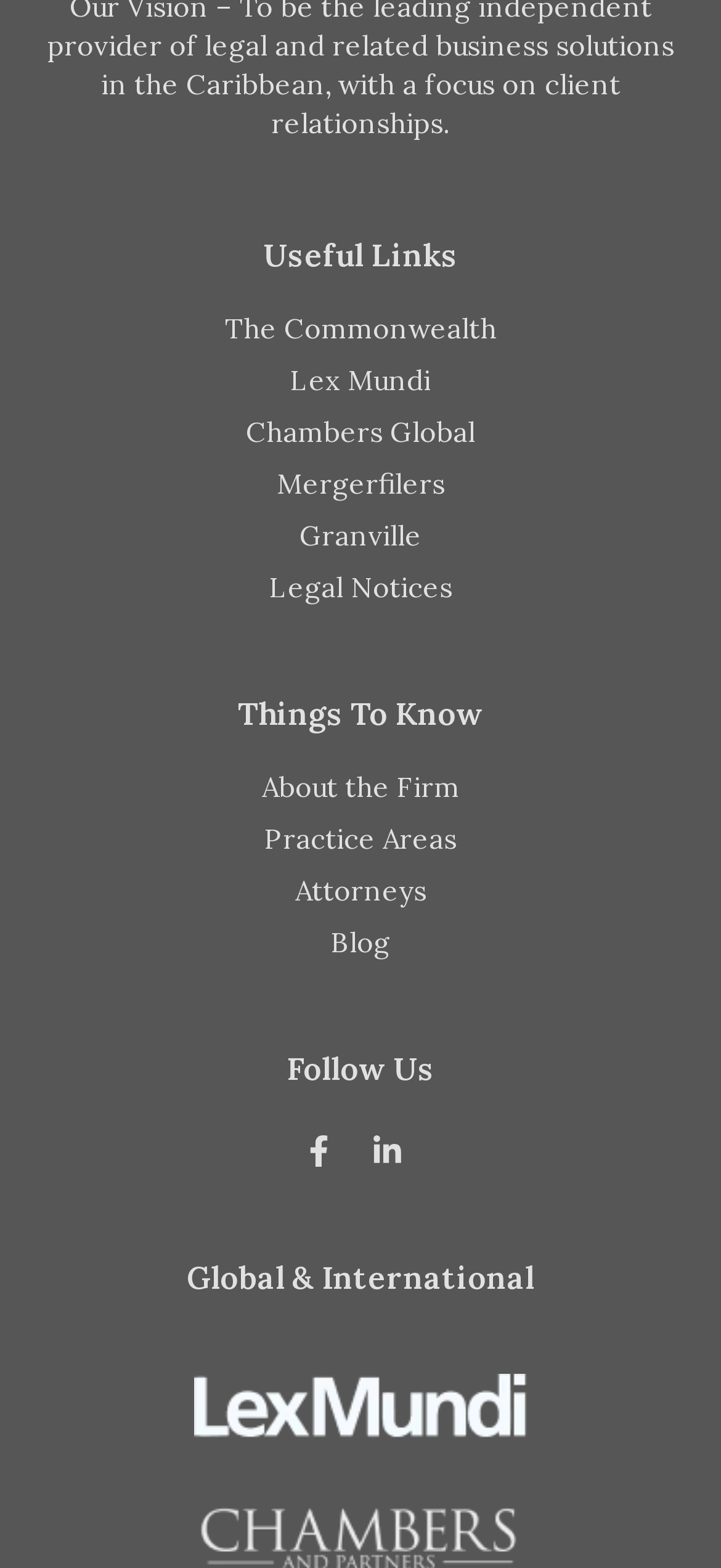Find the bounding box coordinates for the area that must be clicked to perform this action: "Explore Practice Areas".

[0.064, 0.521, 0.936, 0.549]